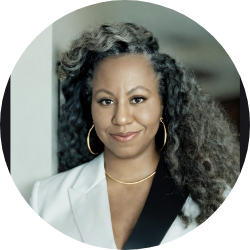Please answer the following question using a single word or phrase: 
What is the focus of Dr. Hires' work?

mindfulness and wellness